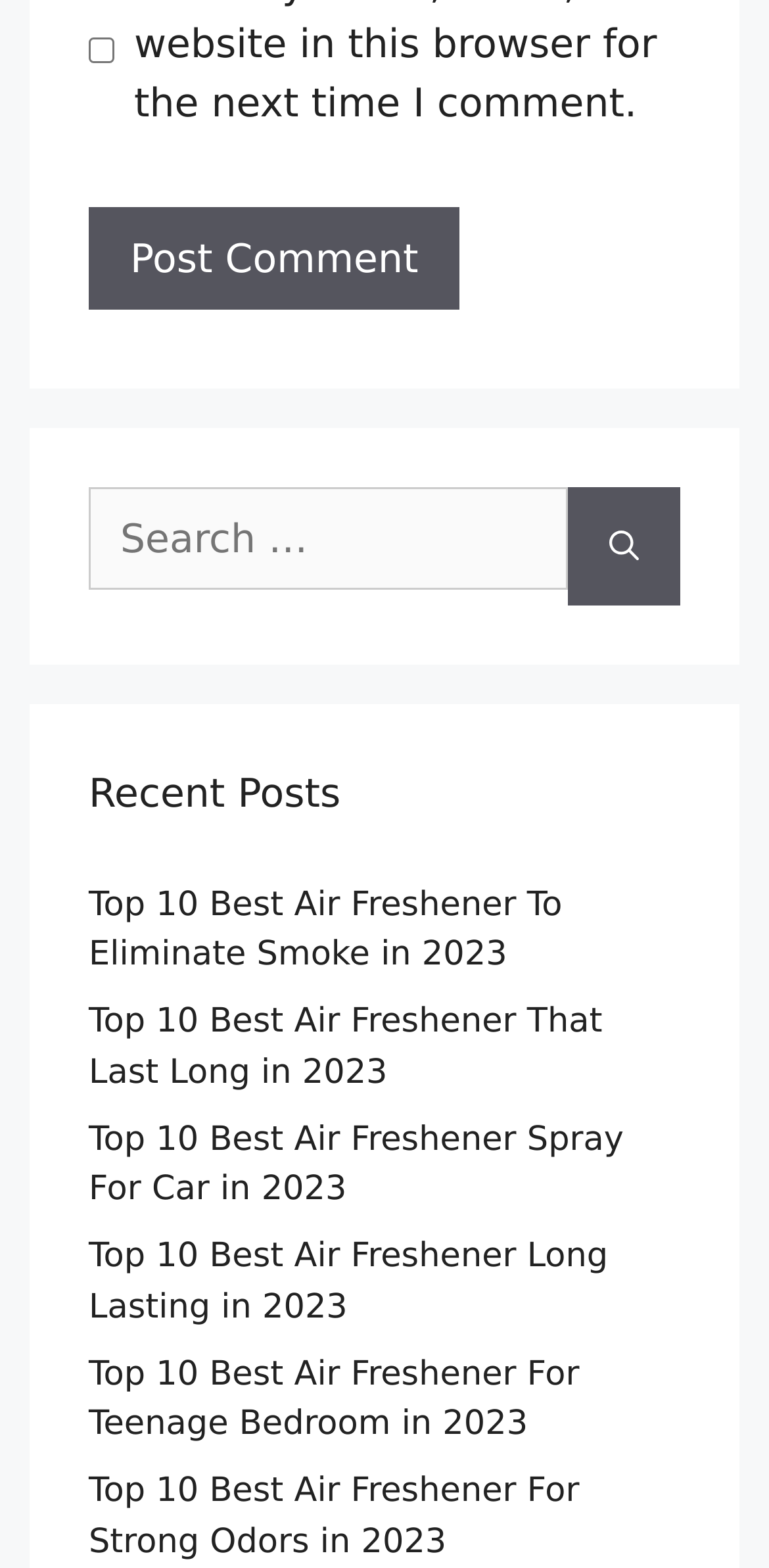Please determine the bounding box coordinates of the element's region to click in order to carry out the following instruction: "Click on the 'Search' button". The coordinates should be four float numbers between 0 and 1, i.e., [left, top, right, bottom].

[0.738, 0.311, 0.885, 0.386]